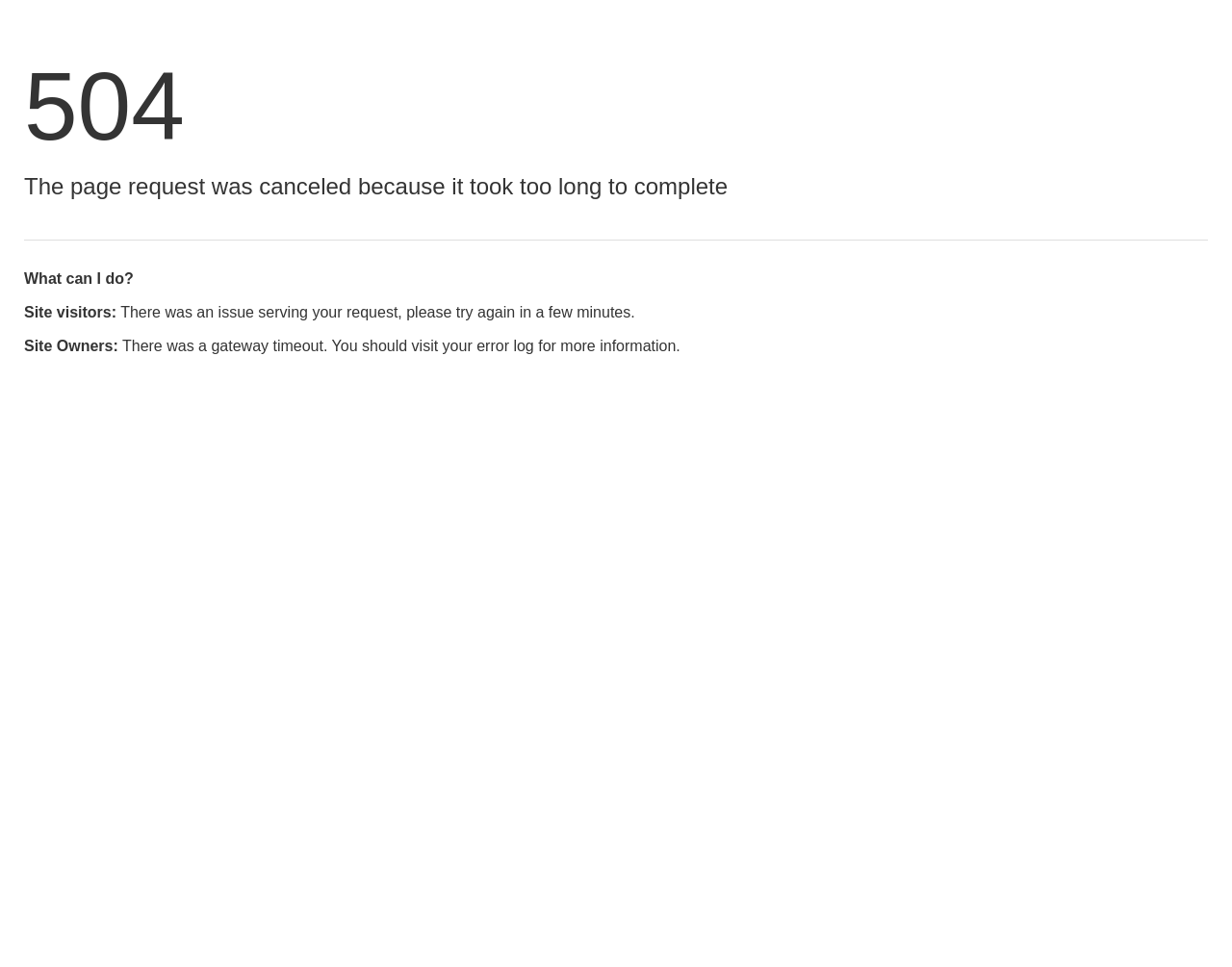What is the error code?
Look at the screenshot and give a one-word or phrase answer.

504